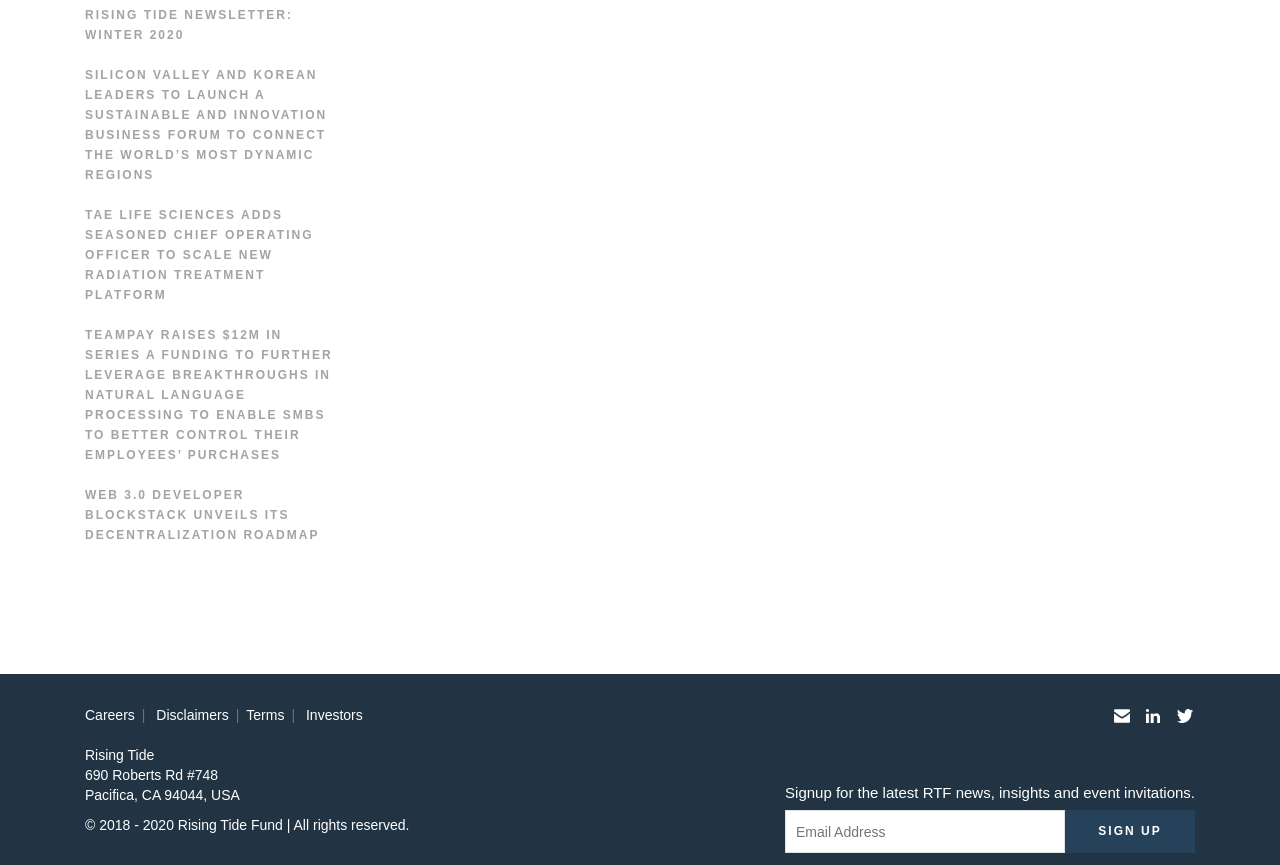Locate the bounding box coordinates of the element's region that should be clicked to carry out the following instruction: "Click on the link to read about WEB 3.0 DEVELOPER BLOCKSTACK's decentralization roadmap". The coordinates need to be four float numbers between 0 and 1, i.e., [left, top, right, bottom].

[0.066, 0.564, 0.25, 0.637]